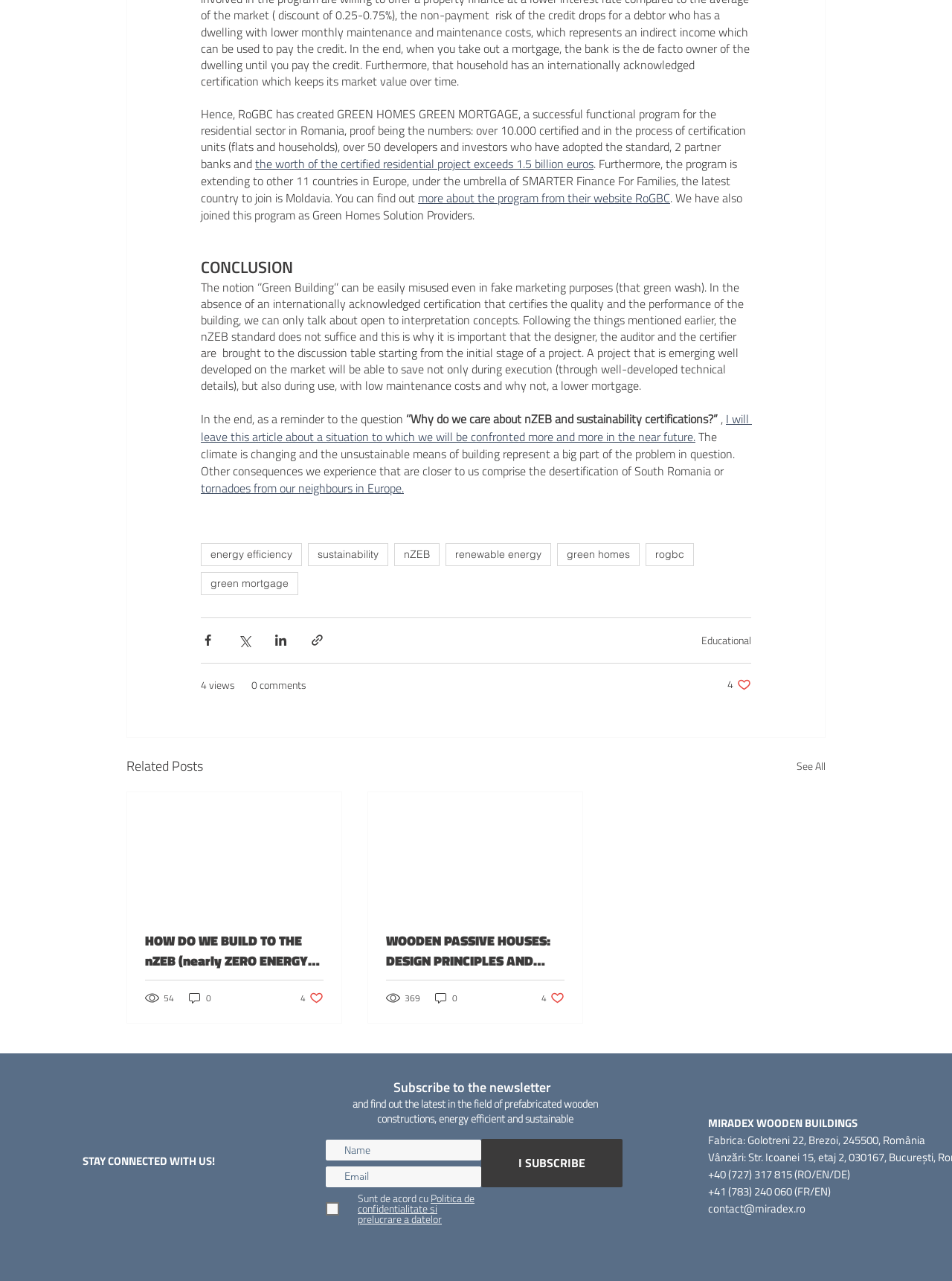Find the bounding box coordinates of the clickable region needed to perform the following instruction: "Read more about the program from their website RoGBC". The coordinates should be provided as four float numbers between 0 and 1, i.e., [left, top, right, bottom].

[0.439, 0.148, 0.704, 0.162]